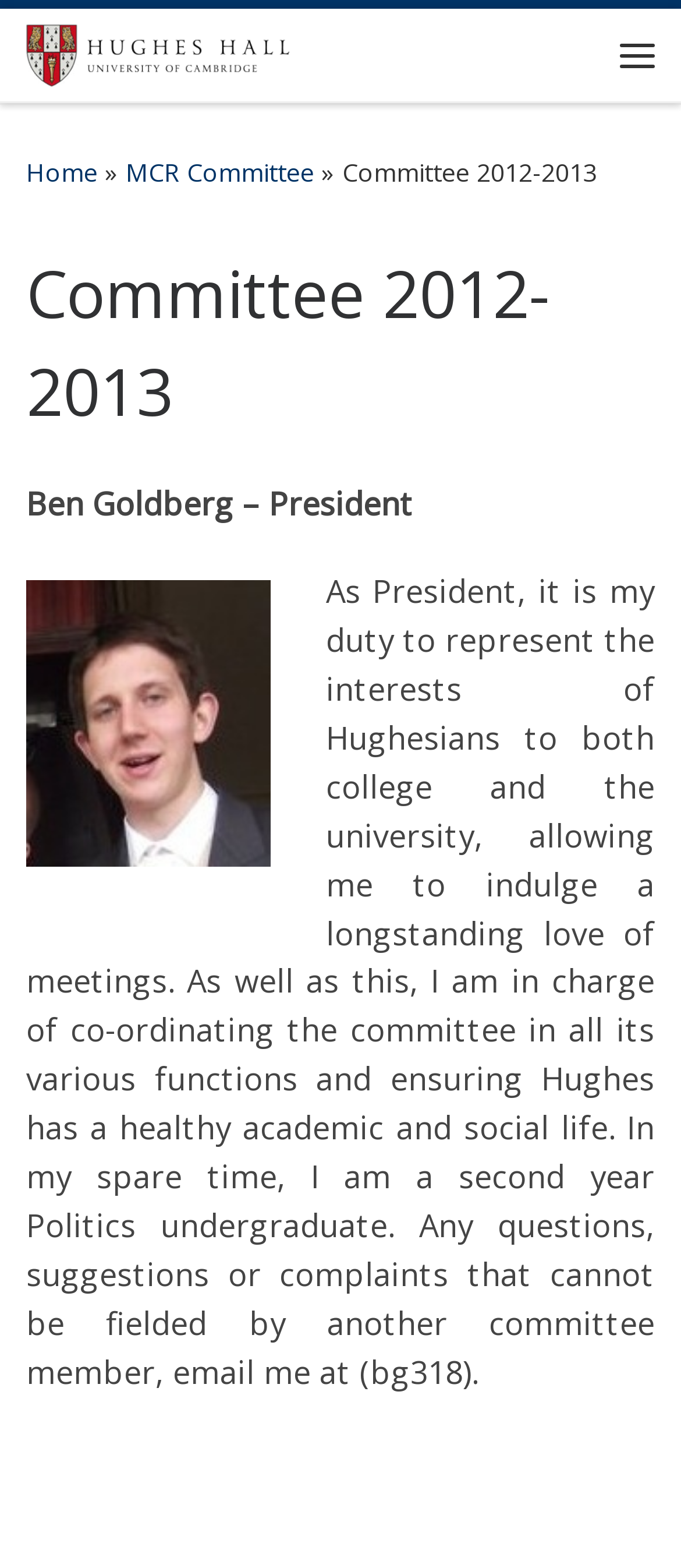Given the webpage screenshot, identify the bounding box of the UI element that matches this description: "Menu".

[0.885, 0.008, 0.987, 0.063]